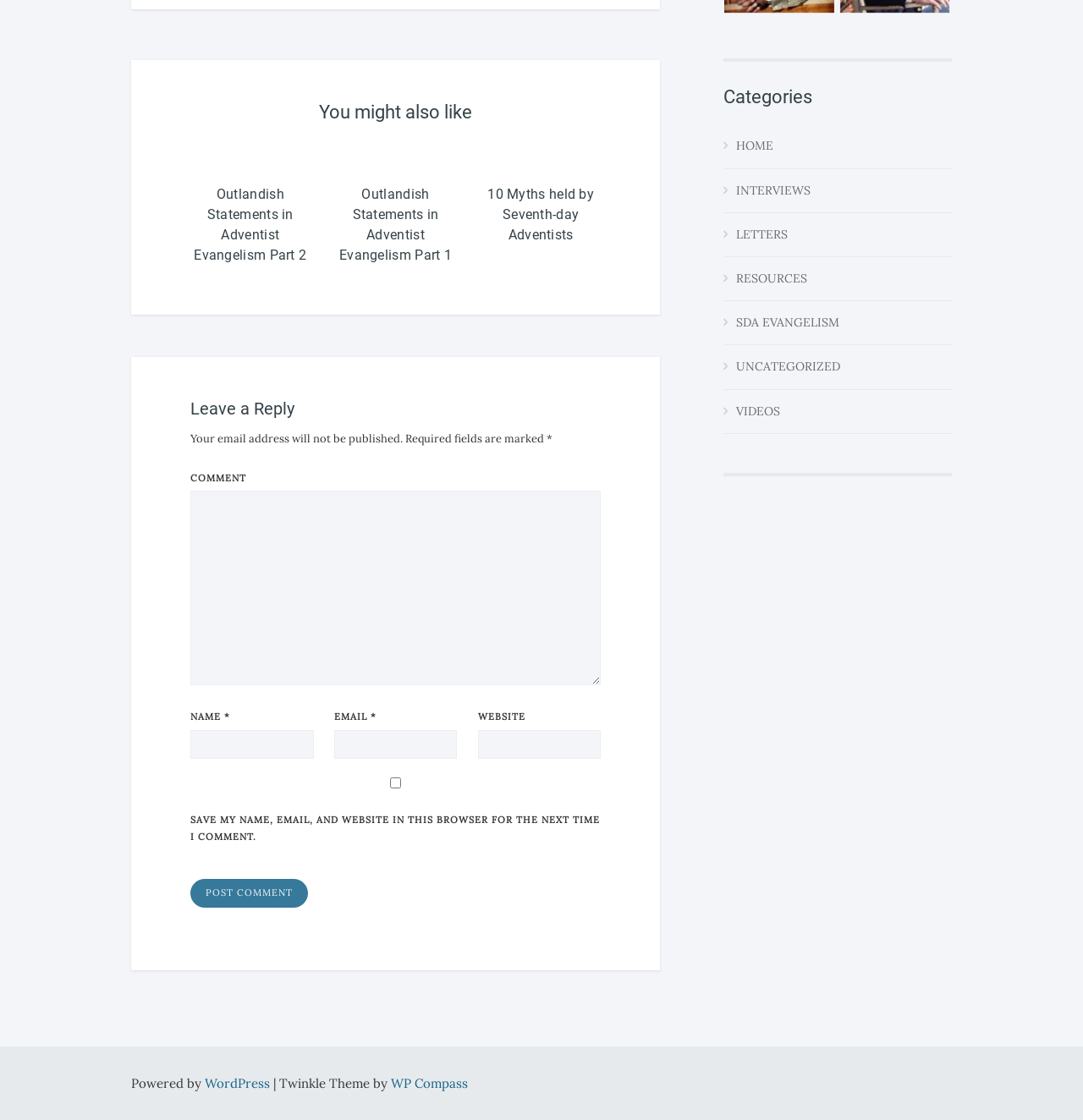Please answer the following question using a single word or phrase: 
What is the purpose of the checkbox?

To save name, email, and website for next time